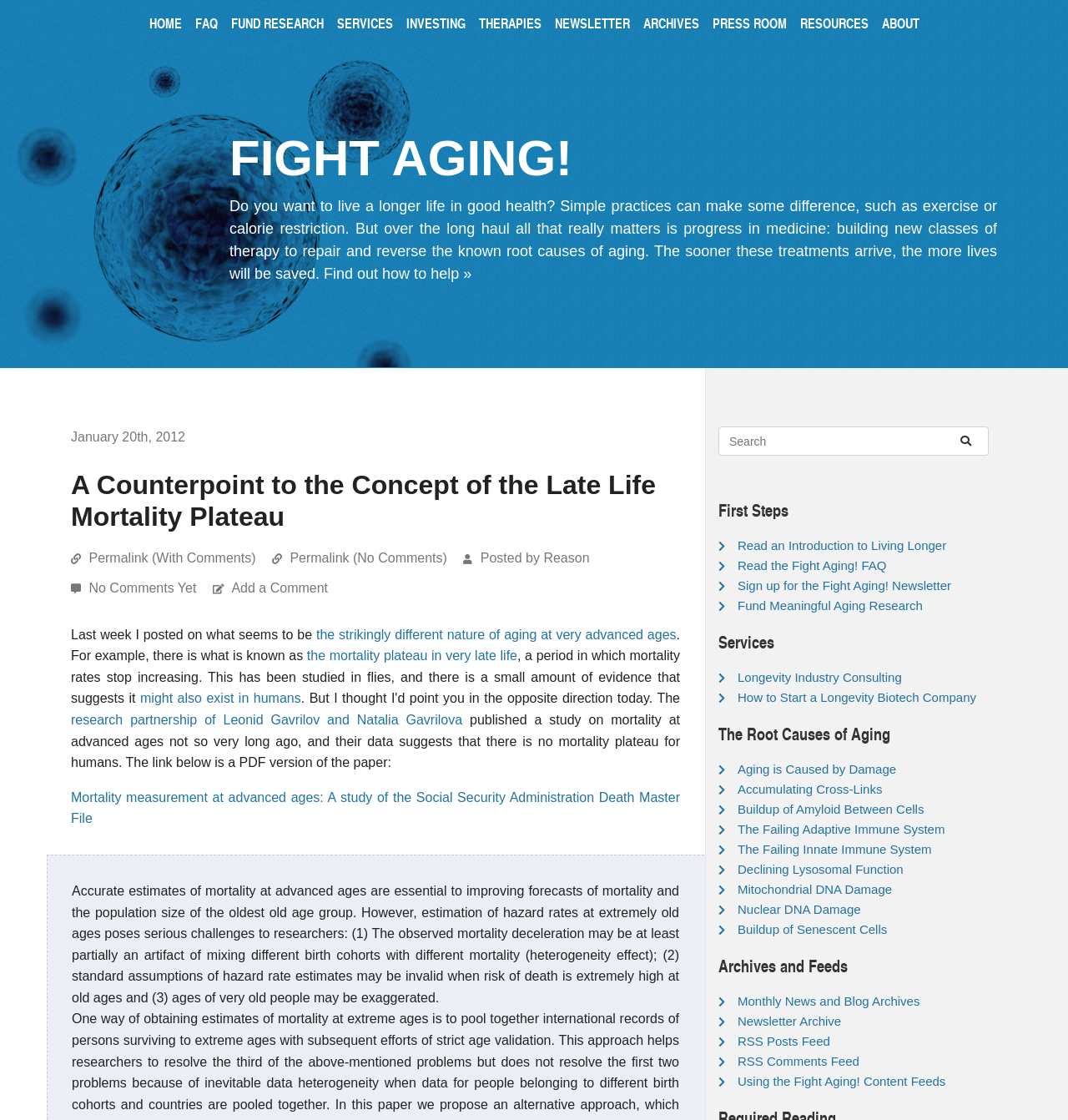Offer a thorough description of the webpage.

This webpage is about the concept of aging and longevity, specifically discussing the idea of a "mortality plateau" at very advanced ages. At the top of the page, there is a navigation menu with 11 links, including "HOME", "FAQ", "FUND RESEARCH", and others, which are evenly spaced and take up about a quarter of the page width.

Below the navigation menu, there is a heading "FIGHT AGING!" in a prominent font size. Underneath, there is a paragraph of text that introduces the topic of aging and the importance of medical progress in addressing it. The text is followed by a link "Find out how to help »" that is centered on the page.

The main content of the page is an article titled "A Counterpoint to the Concept of the Late Life Mortality Plateau". The article is divided into several sections, with headings and links to related topics. The text discusses the idea of a mortality plateau, citing research studies and providing explanations of the concept. There are several links to external resources, including a PDF version of a research paper.

On the right side of the page, there is a search box with a magnifying glass icon and a button to submit the search query. Below the search box, there are several sections with links to related topics, including "First Steps", "Services", and "The Root Causes of Aging". These sections contain links to articles, resources, and other pages on the website.

At the bottom of the page, there is a section titled "Archives and Feeds" with links to archives of news and blog posts, newsletters, and RSS feeds.